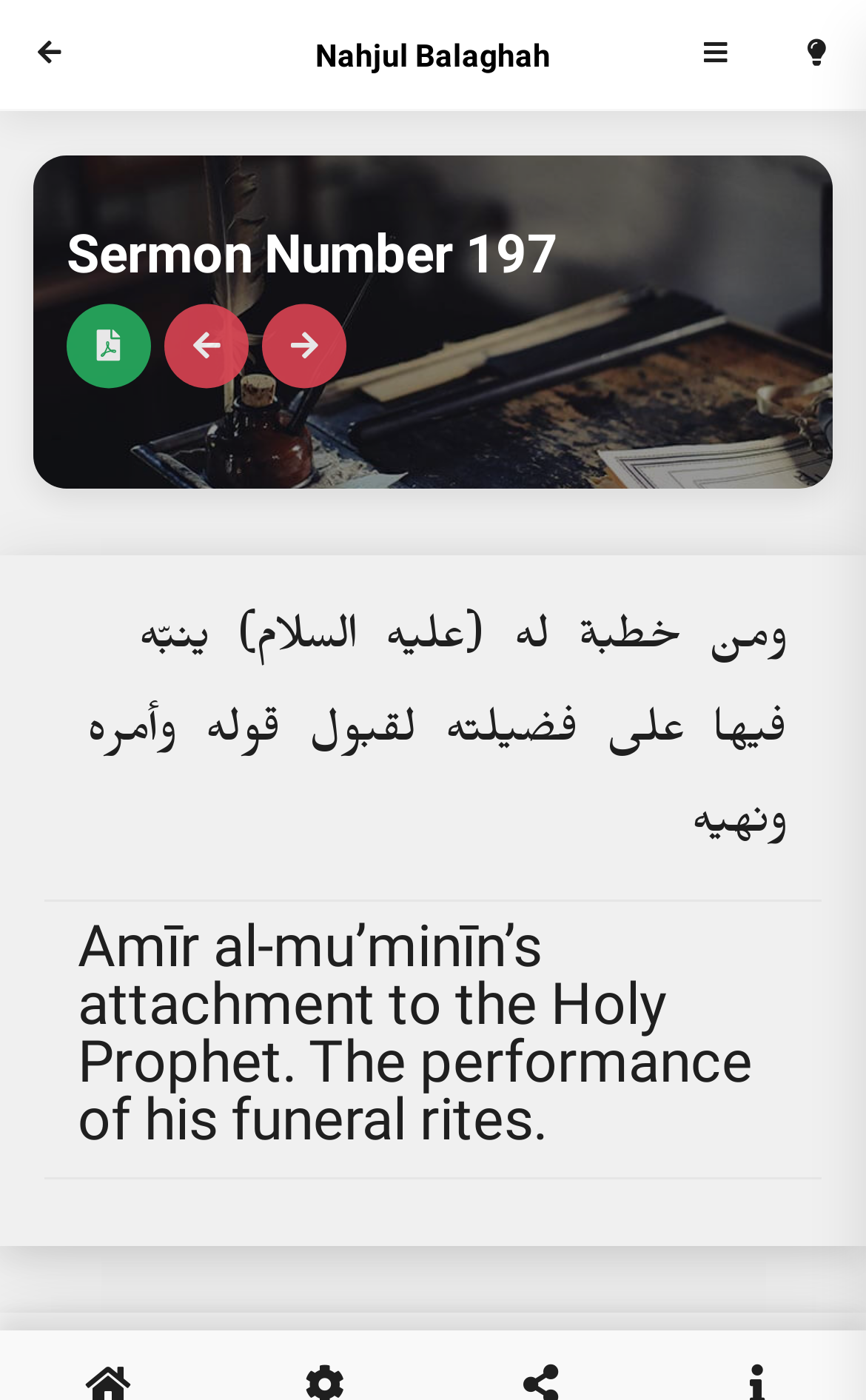Using the details from the image, please elaborate on the following question: Is there an English translation of the sermon available?

I found a StaticText element on the page that contains an English translation of the sermon. The translation is located below the Arabic text and appears to be a direct translation of the sermon.